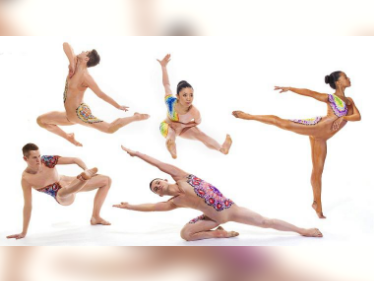Offer a detailed narrative of what is shown in the image.

The image showcases dynamic poses of dancers from the Paul Taylor 2 Dance Company, illustrating their agility and expressive movement. Each dancer displays a unique stance, reflecting a mixture of strength and grace. The vibrant costumes, adorned with colorful patterns, enhance the visual appeal, embodying the artistic spirit of the performance. This evocative scene draws attention to the forthcoming concert by the Paul Taylor 2 Dance Company at Adelphi University, taking place on February 3 at 8:00 p.m. in the Dance Theatre of the Adelphi Performing Arts Center, highlighting the company’s commitment to showcasing the athleticism and creativity inherent in Paul Taylor’s choreography.